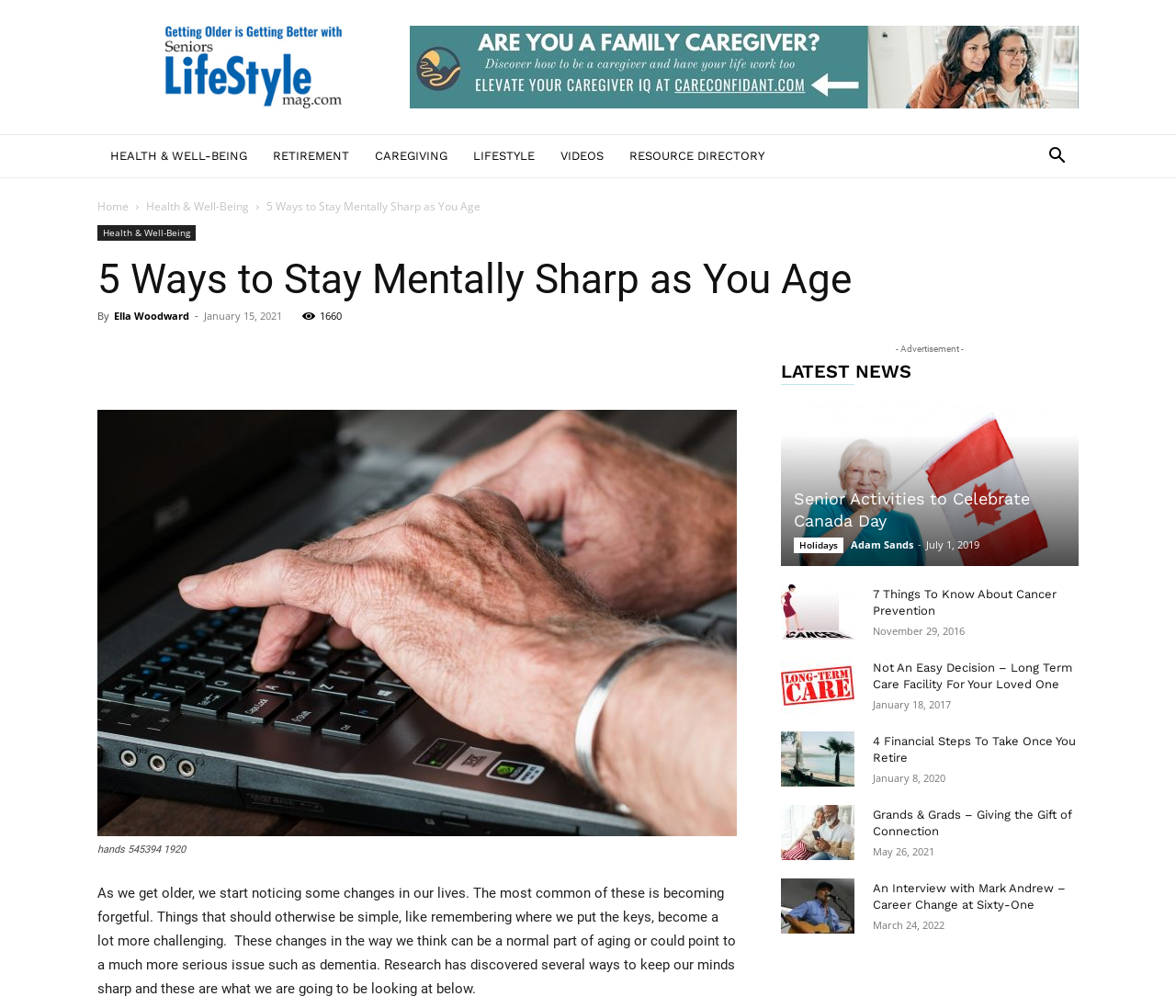Using the format (top-left x, top-left y, bottom-right x, bottom-right y), provide the bounding box coordinates for the described UI element. All values should be floating point numbers between 0 and 1: About

None